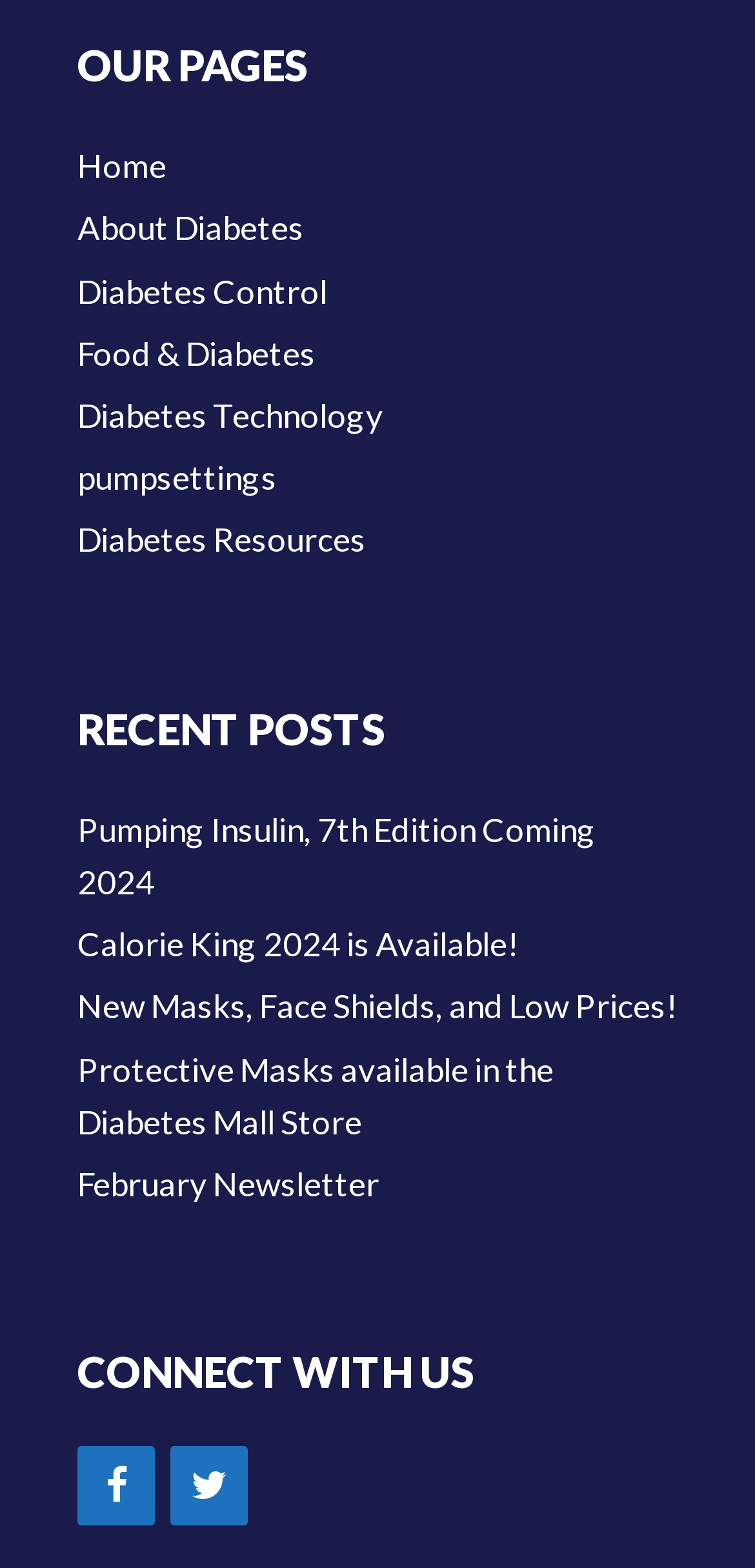How many sections are there on this webpage?
Analyze the image and provide a thorough answer to the question.

I analyzed the webpage structure and found that there are three main sections, which are 'OUR PAGES', 'RECENT POSTS', and 'CONNECT WITH US'.